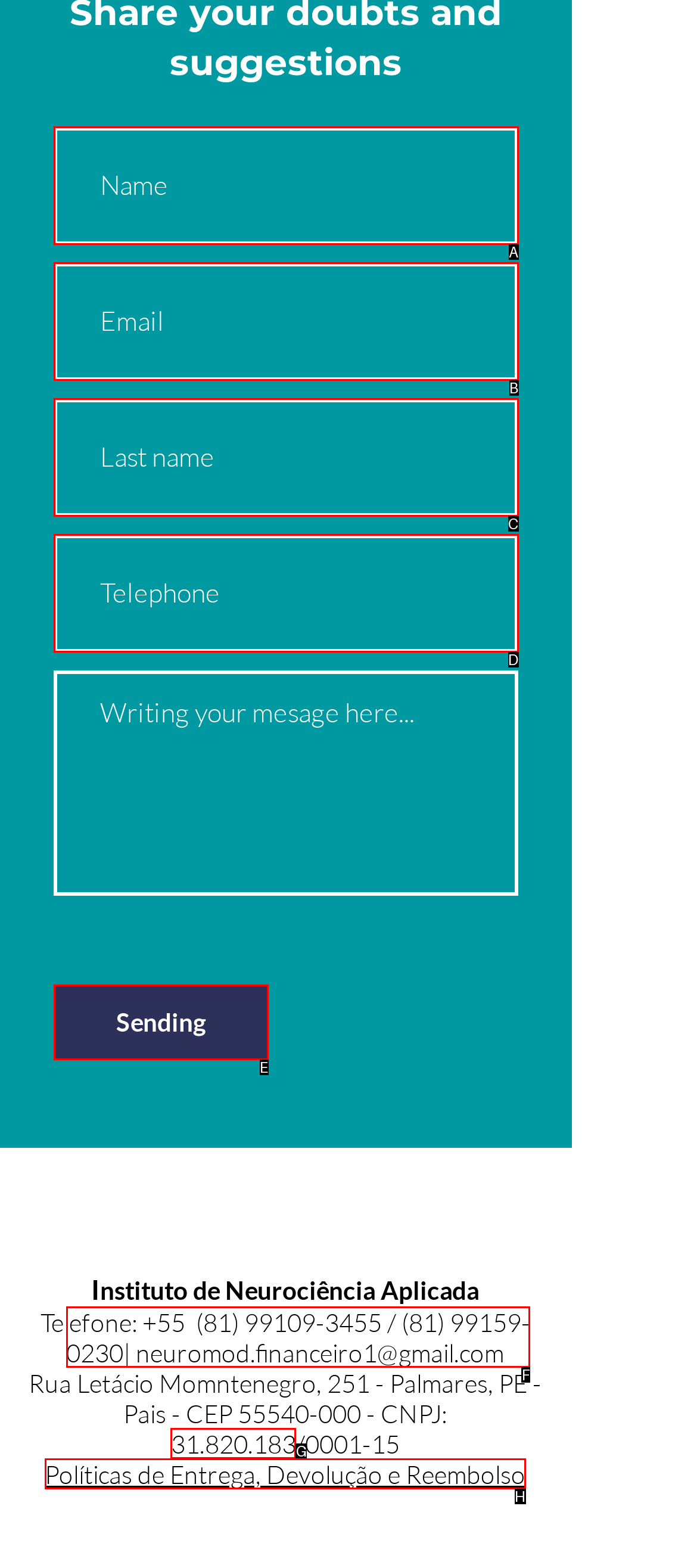Based on the provided element description: 31.820.183, identify the best matching HTML element. Respond with the corresponding letter from the options shown.

G